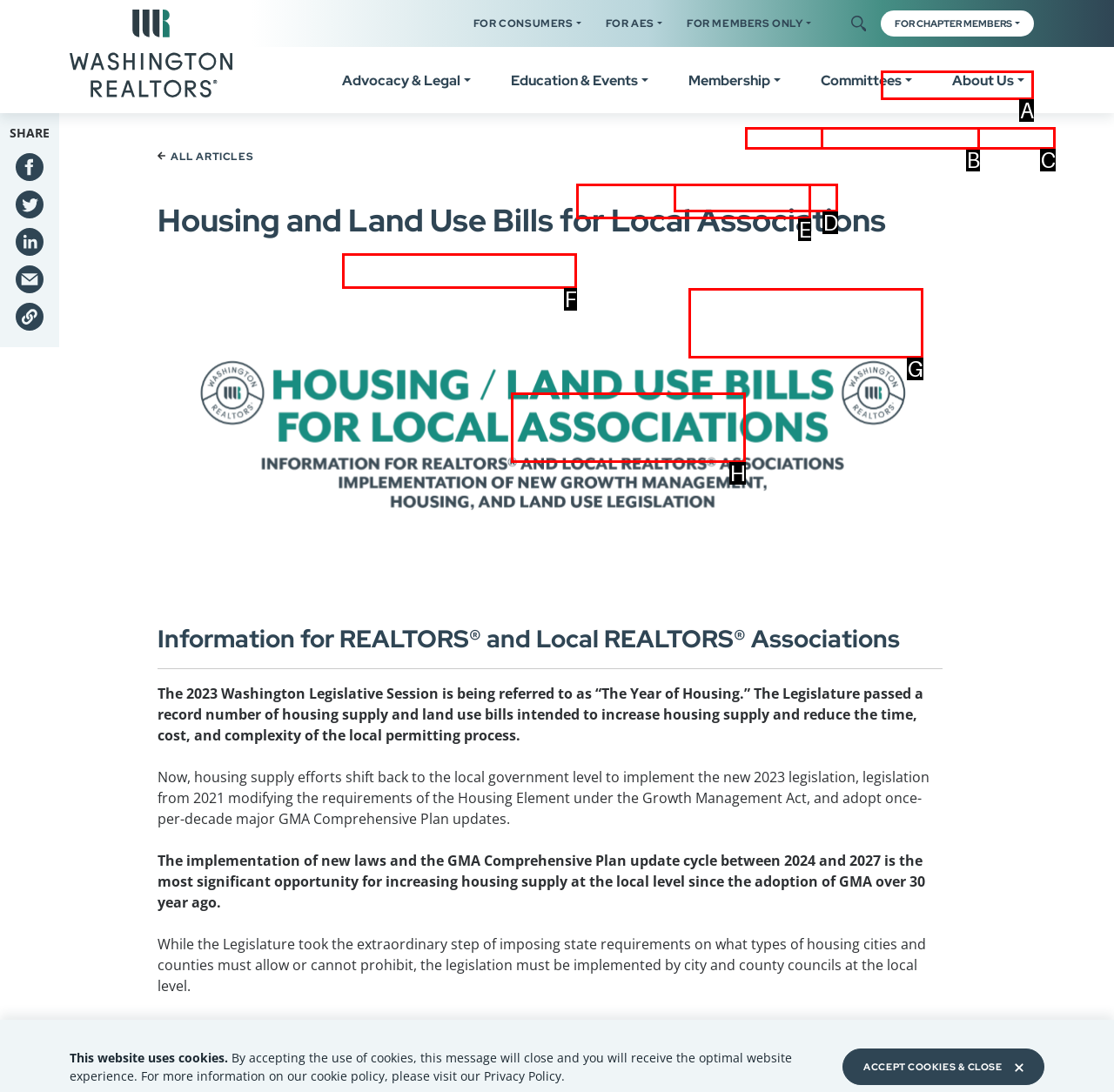Determine which option you need to click to execute the following task: Go to the 'News' page. Provide your answer as a single letter.

A